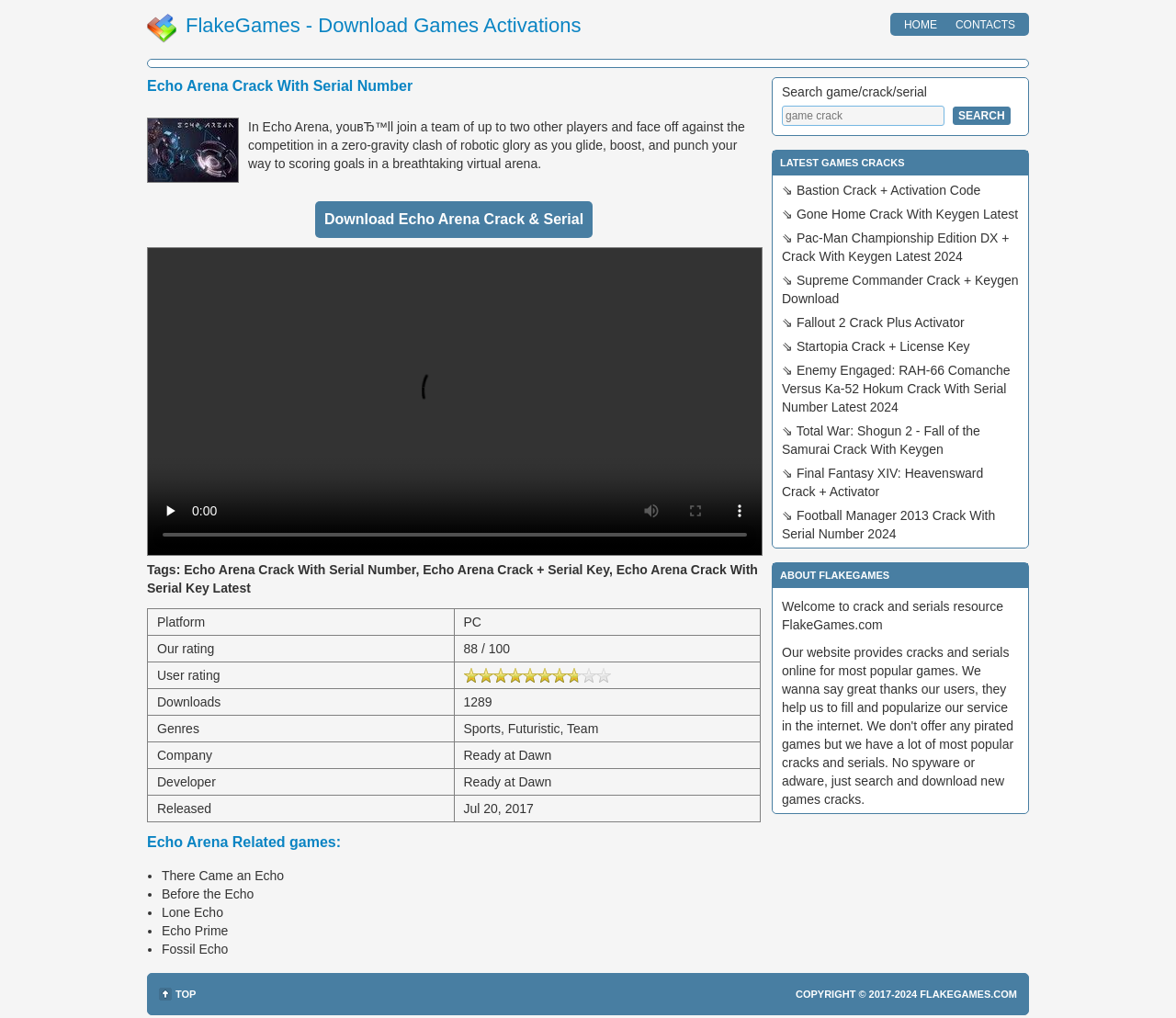What is the release date of the game?
Please provide a single word or phrase as your answer based on the image.

Jul 20, 2017